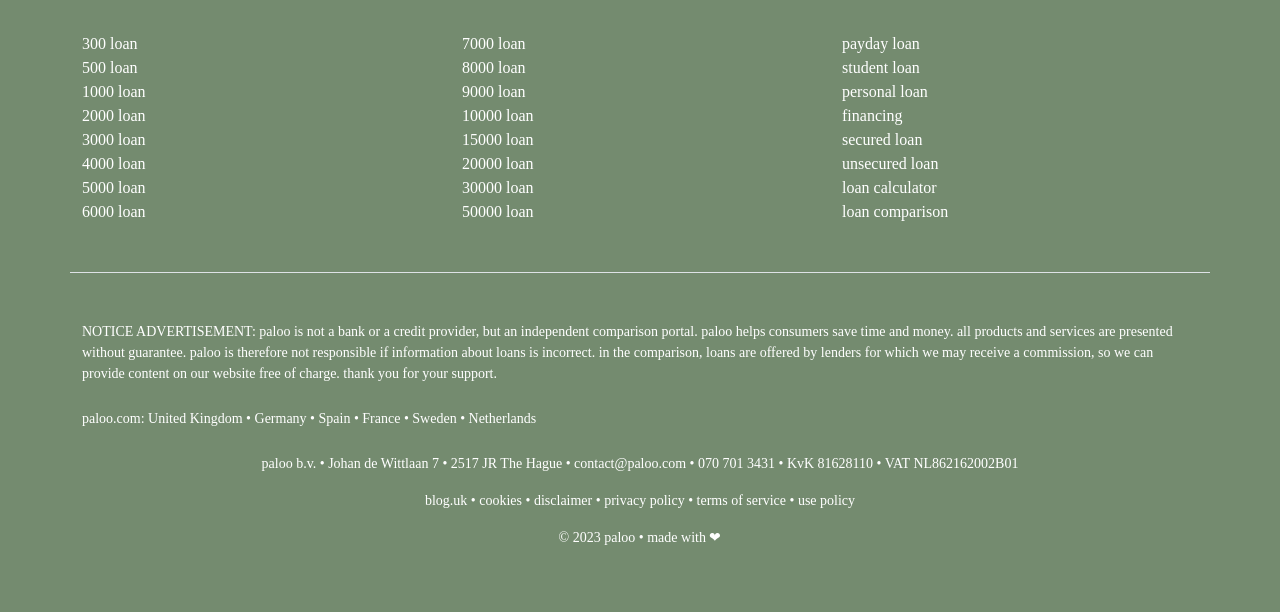Please use the details from the image to answer the following question comprehensively:
What is the purpose of the website paloo?

According to the notice advertisement on the webpage, paloo is not a bank or a credit provider, but an independent comparison portal, which helps consumers save time and money by comparing loans.